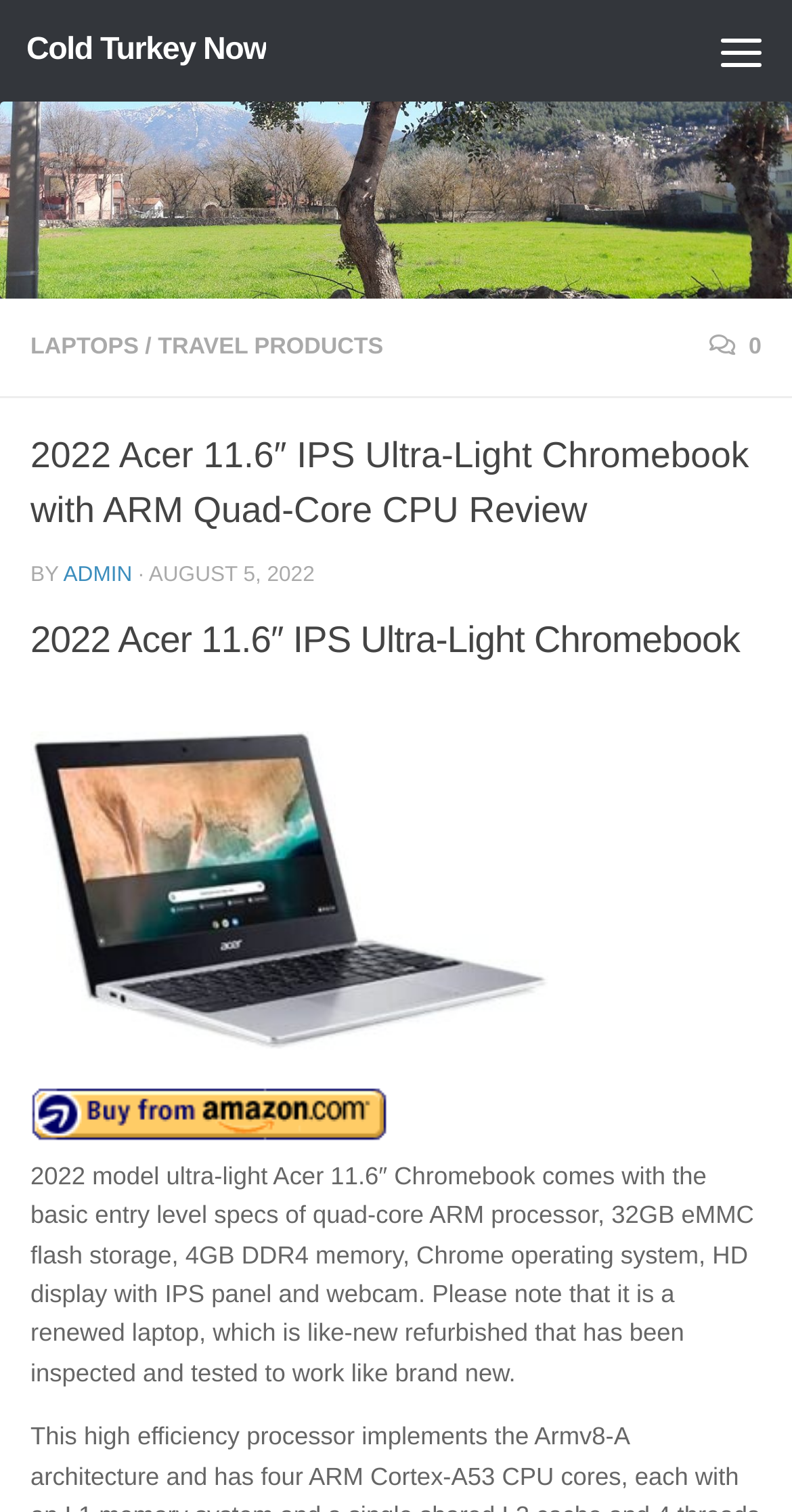Show me the bounding box coordinates of the clickable region to achieve the task as per the instruction: "Read the review of '2022 Acer 11.6″ IPS Ultra-Light Chromebook'".

[0.038, 0.283, 0.962, 0.355]